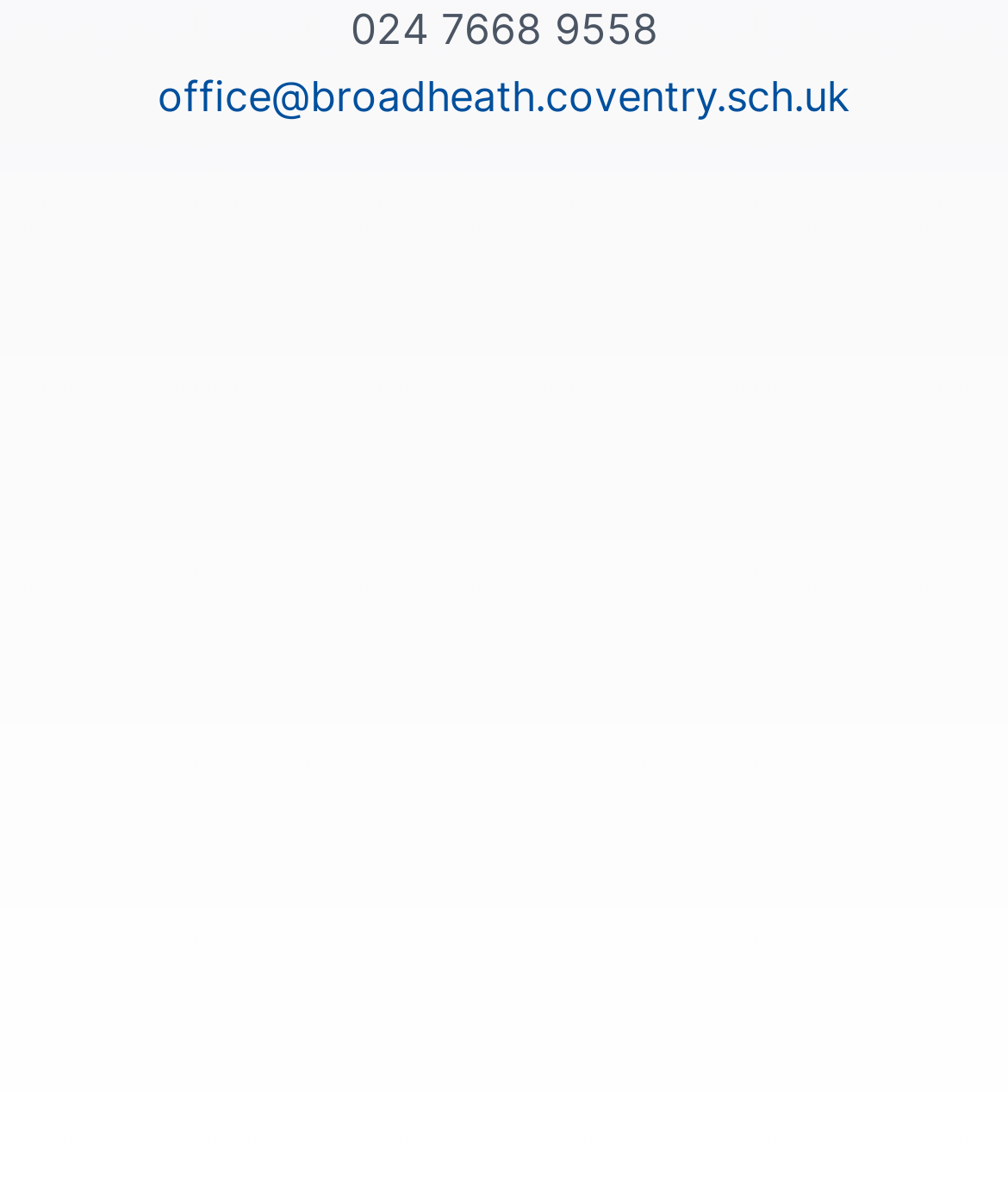Please identify the bounding box coordinates of where to click in order to follow the instruction: "Click the Enlarge image button".

[0.208, 0.355, 0.26, 0.398]